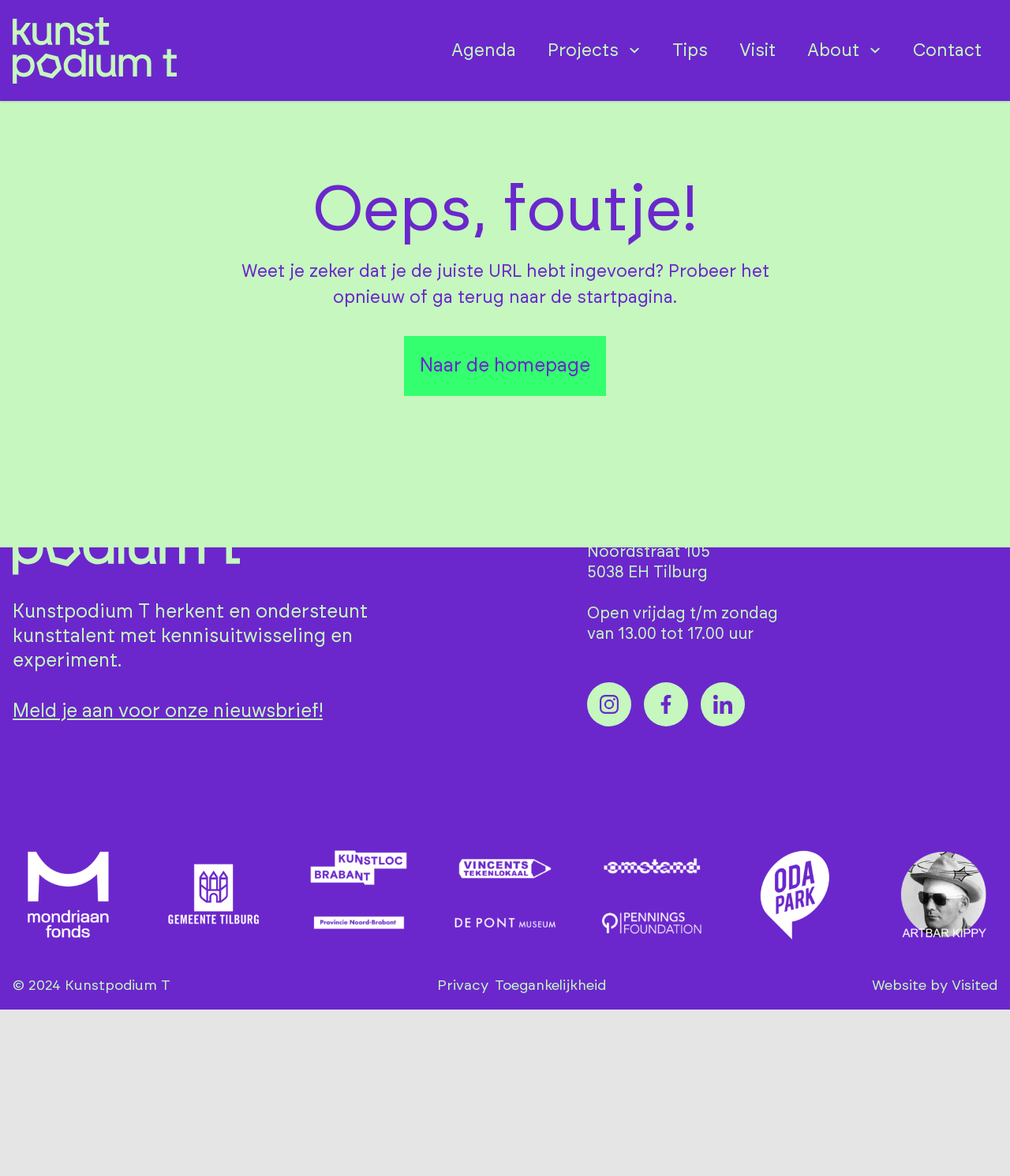Determine the bounding box for the UI element as described: "Naar de homepage". The coordinates should be represented as four float numbers between 0 and 1, formatted as [left, top, right, bottom].

[0.4, 0.286, 0.6, 0.337]